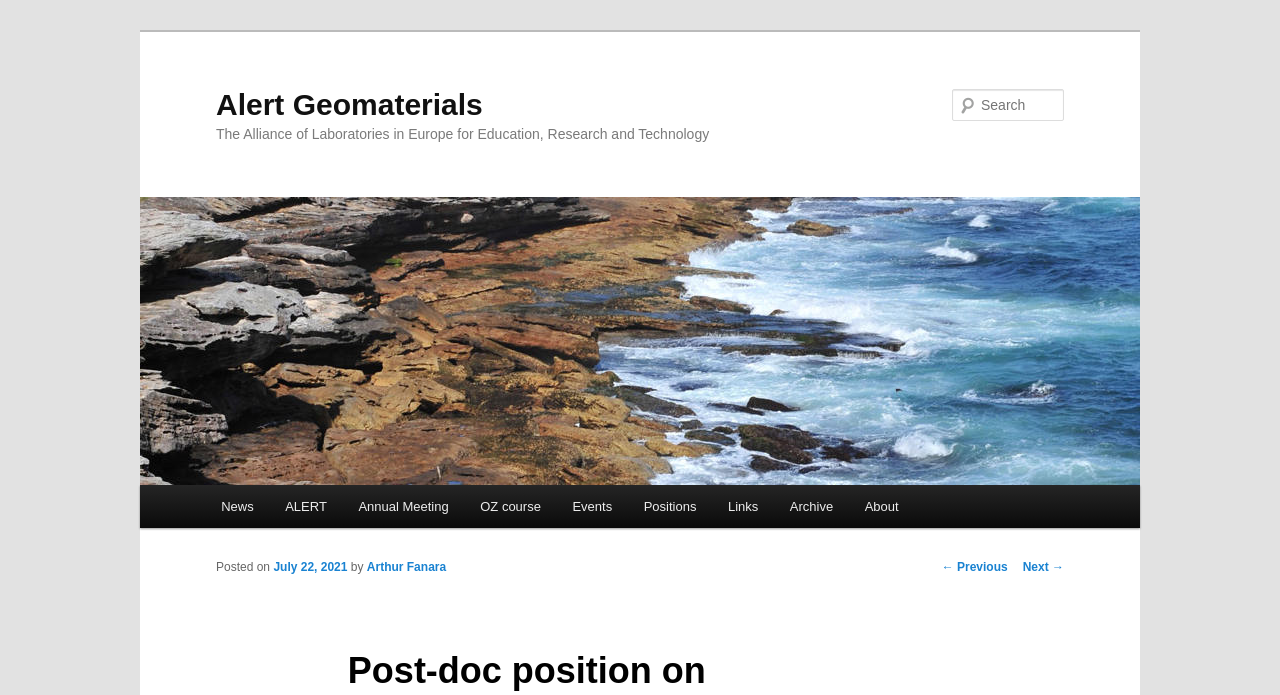Please examine the image and provide a detailed answer to the question: What is the purpose of the textbox?

The textbox has a label 'Search' and is located near a 'Search' static text, suggesting that its purpose is to allow users to search for something on the website.